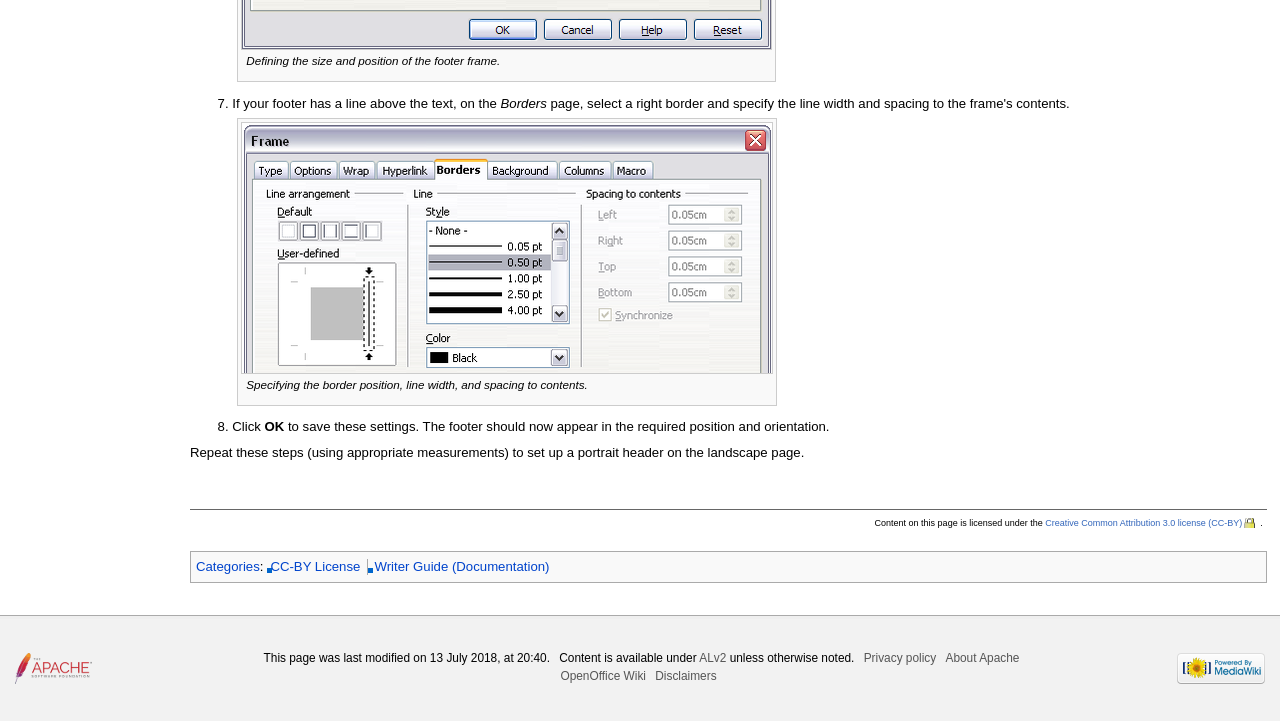Use one word or a short phrase to answer the question provided: 
When was this page last modified?

13 July 2018